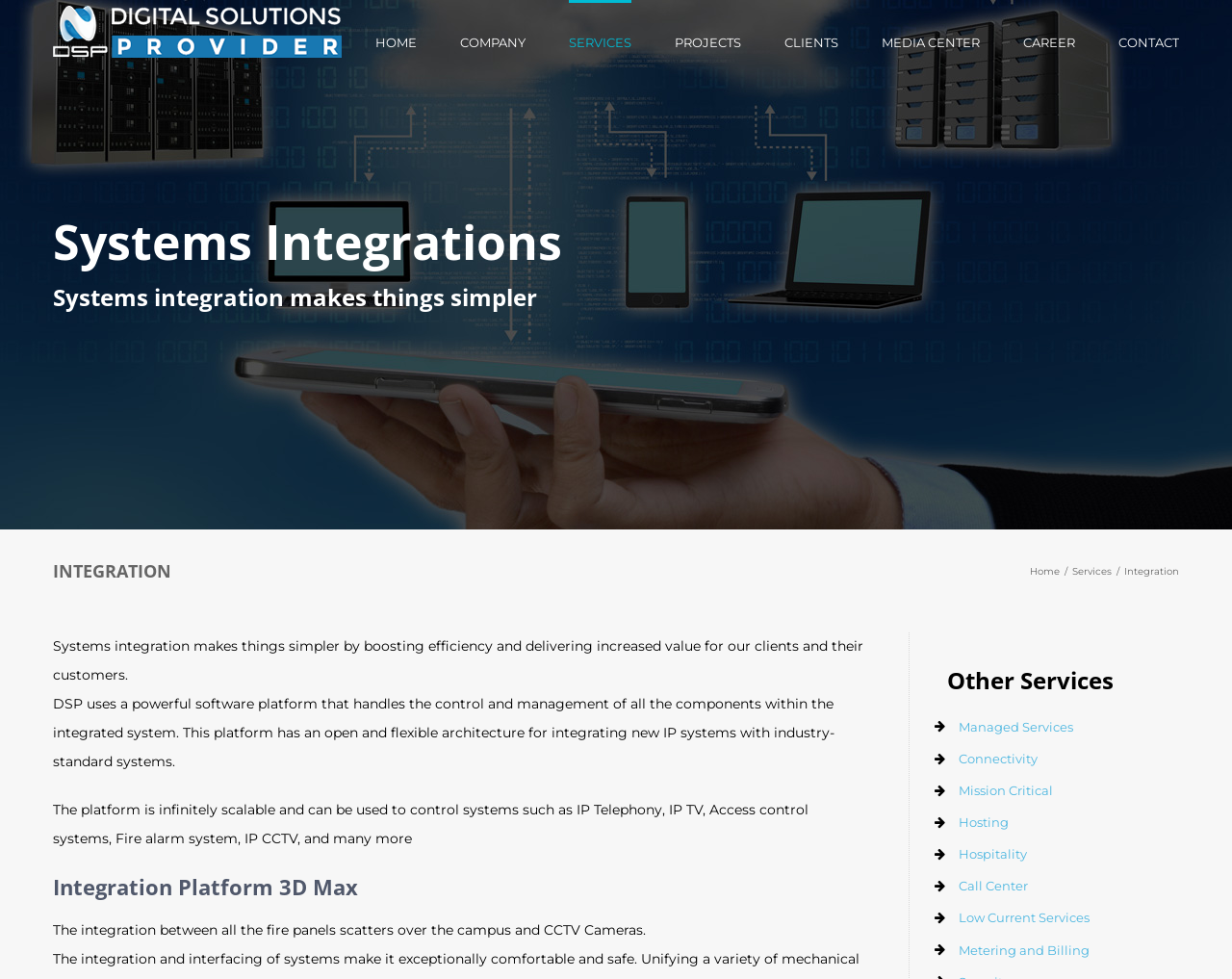What is the purpose of systems integration?
Could you answer the question in a detailed manner, providing as much information as possible?

The purpose of systems integration is mentioned in the static text 'Systems integration makes things simpler by boosting efficiency and delivering increased value for our clients and their customers.' on the webpage.